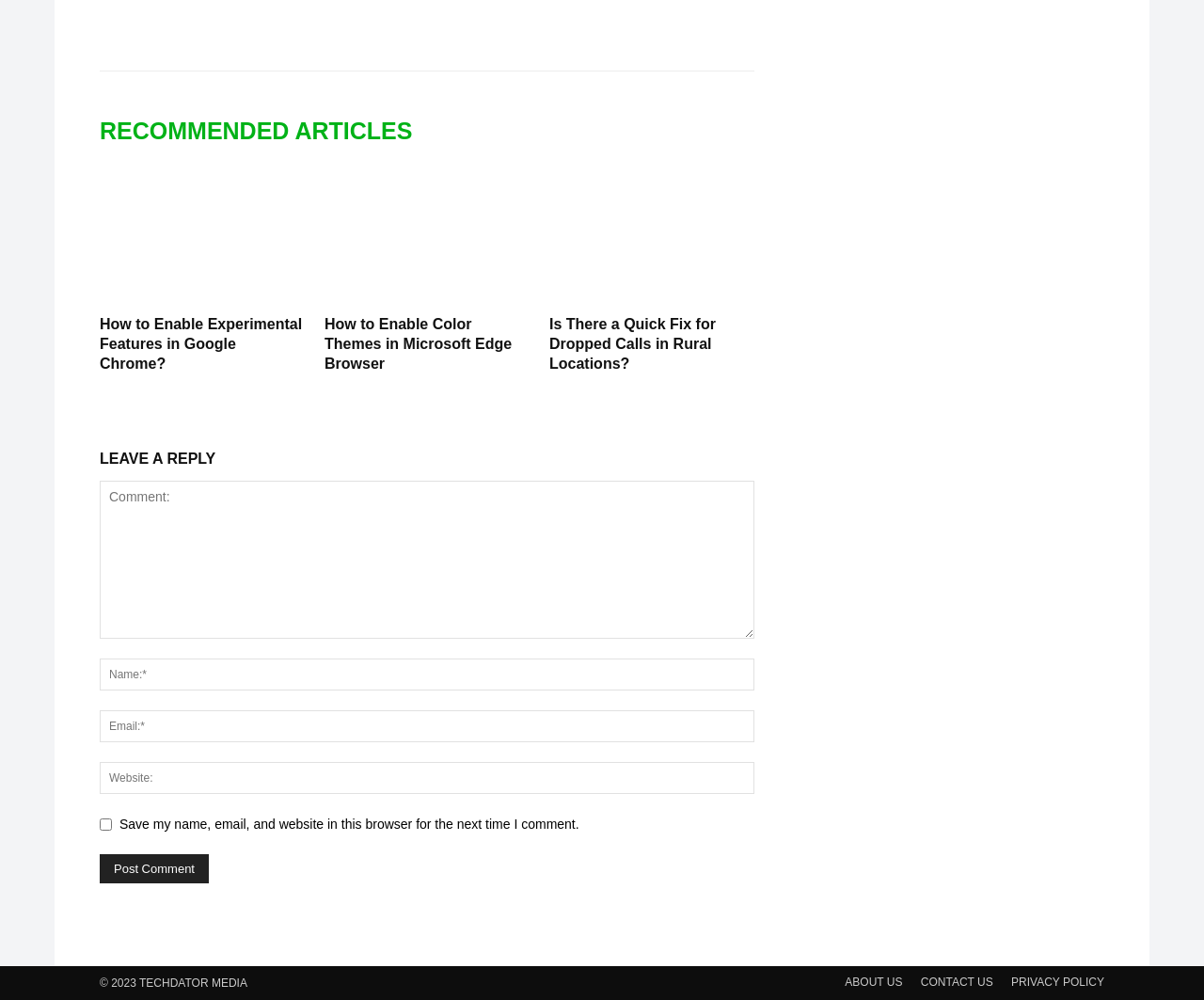Locate the bounding box coordinates of the area where you should click to accomplish the instruction: "Visit ABOUT US page".

[0.702, 0.974, 0.75, 0.991]